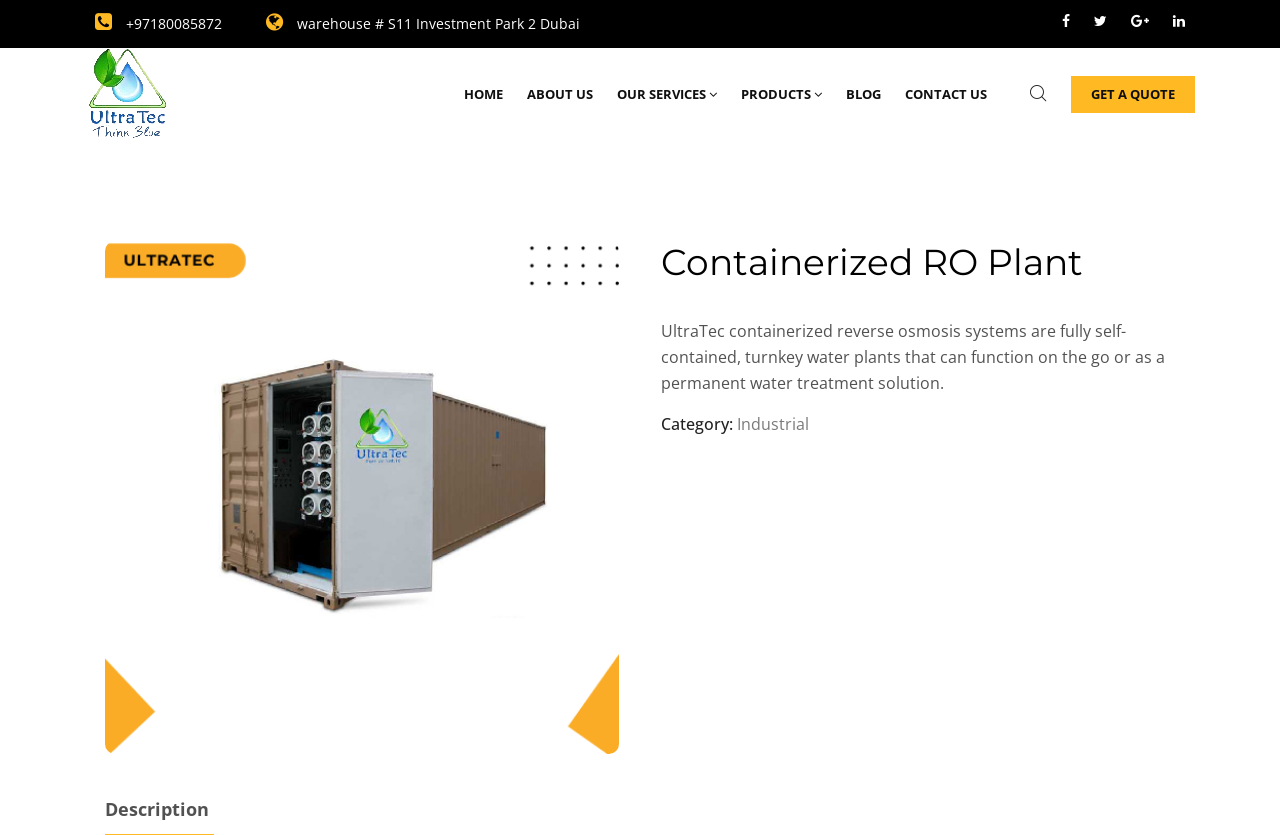Locate the bounding box coordinates of the clickable area needed to fulfill the instruction: "Visit the homepage".

[0.358, 0.066, 0.407, 0.16]